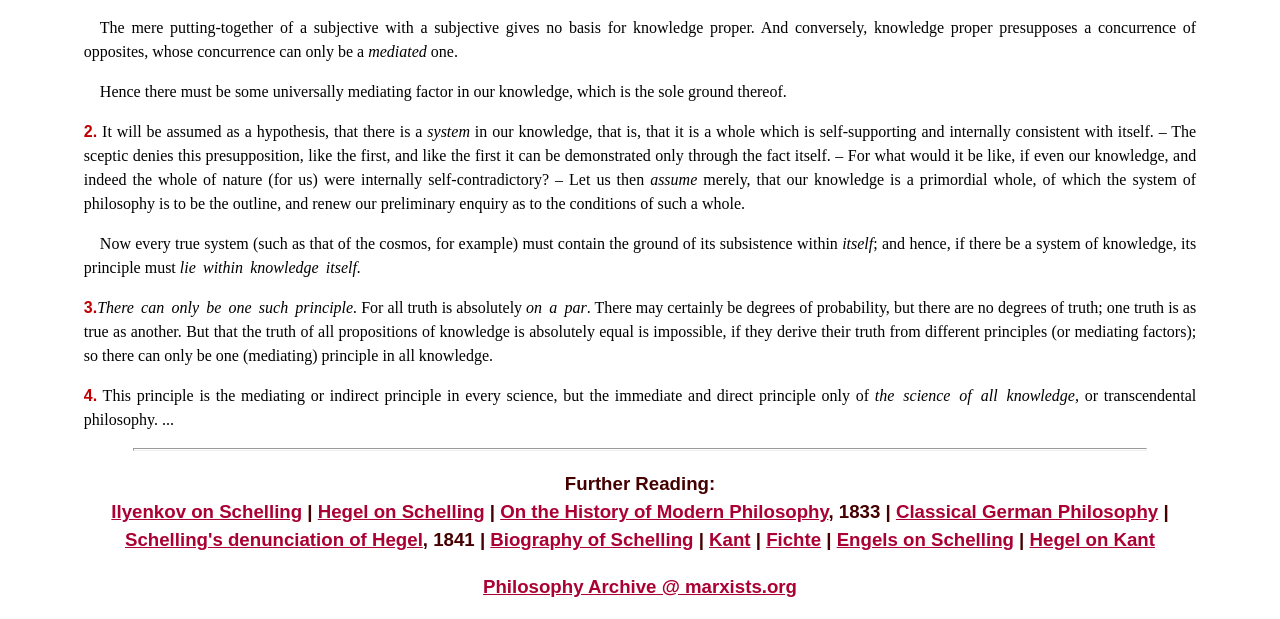Please provide the bounding box coordinates for the element that needs to be clicked to perform the following instruction: "Read 'Further Reading:' section". The coordinates should be given as four float numbers between 0 and 1, i.e., [left, top, right, bottom].

[0.441, 0.764, 0.559, 0.798]